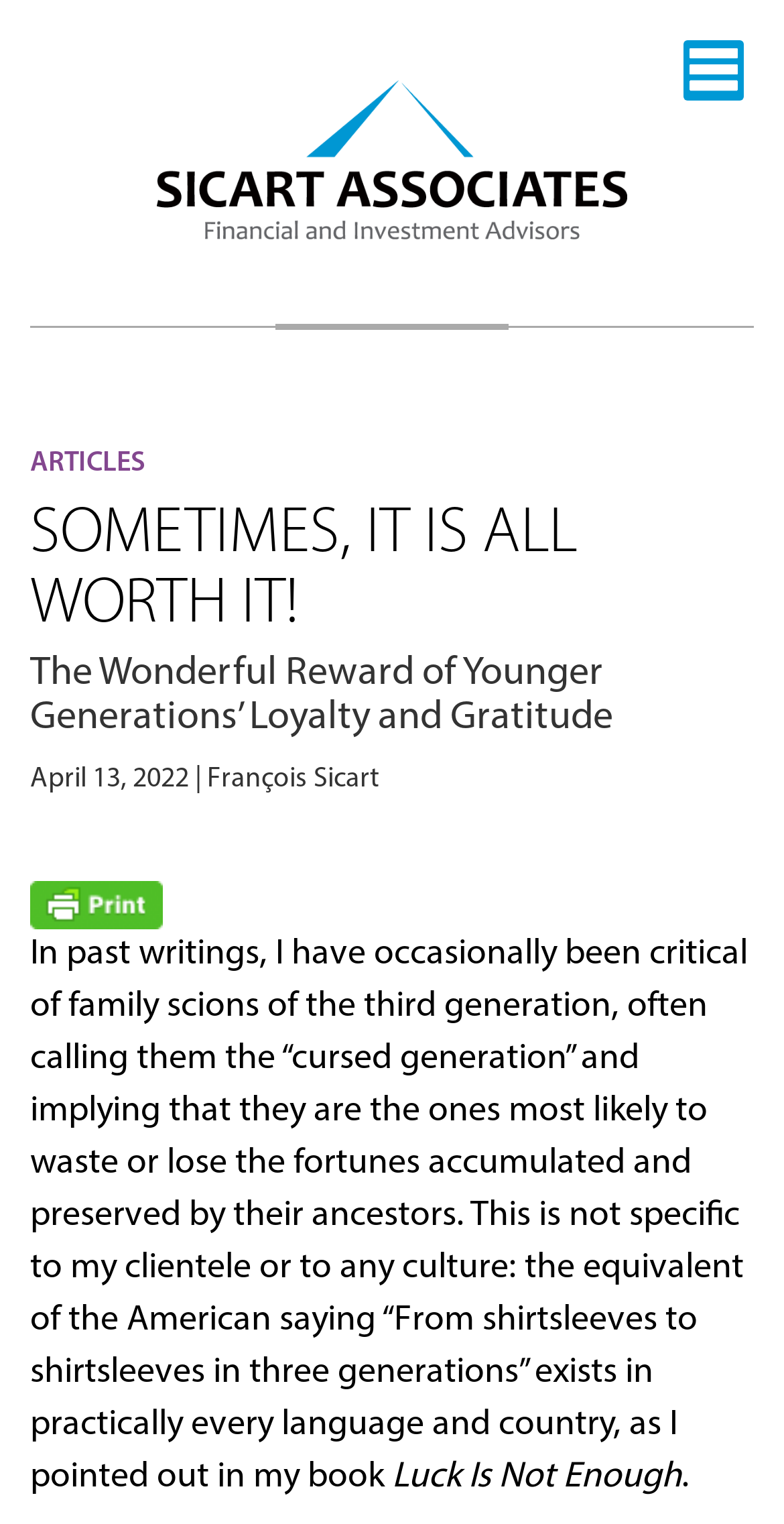What is the date of the article?
Refer to the screenshot and respond with a concise word or phrase.

April 13, 2022